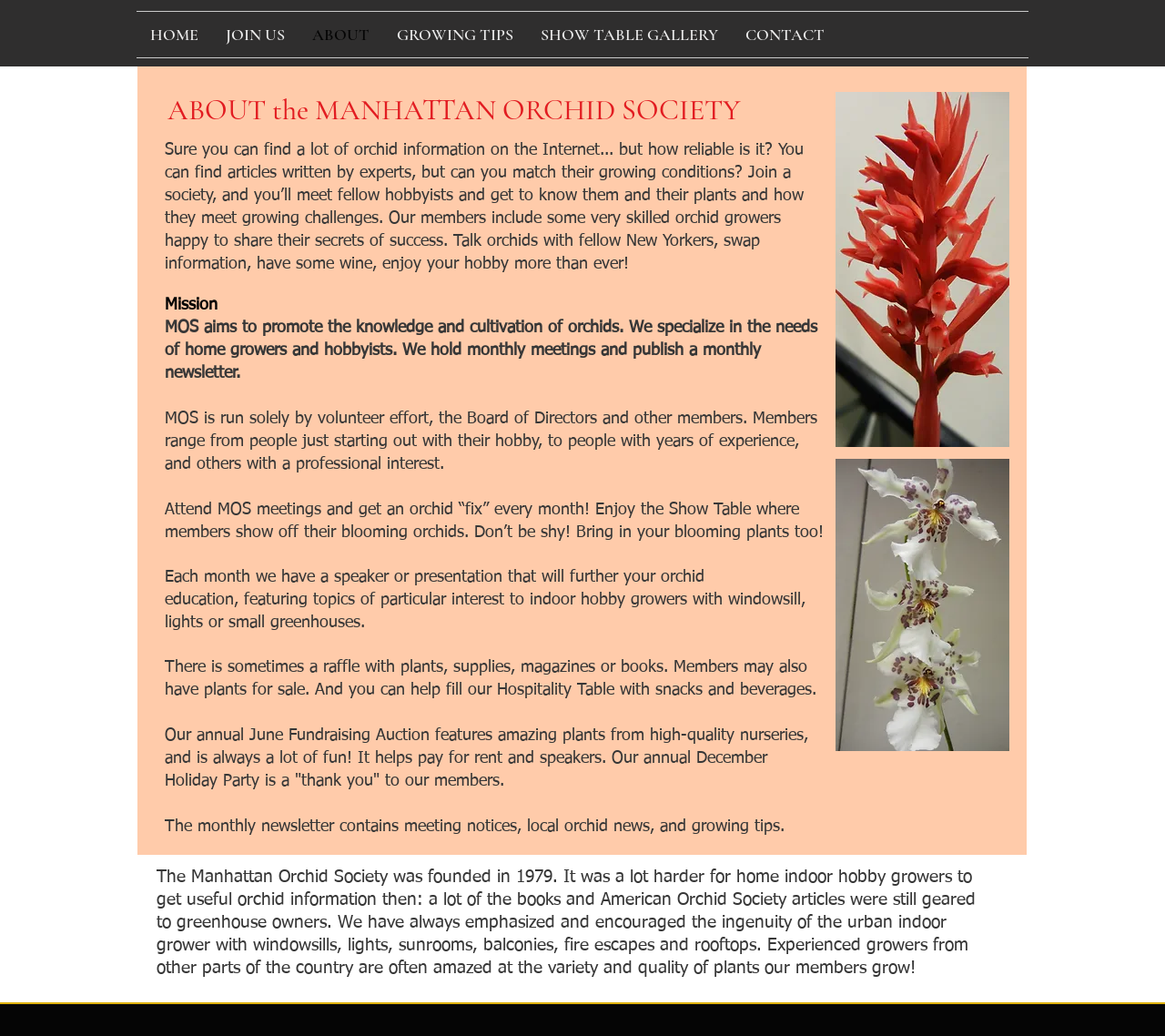Using the format (top-left x, top-left y, bottom-right x, bottom-right y), and given the element description, identify the bounding box coordinates within the screenshot: SHOW TABLE GALLERY

[0.452, 0.011, 0.628, 0.055]